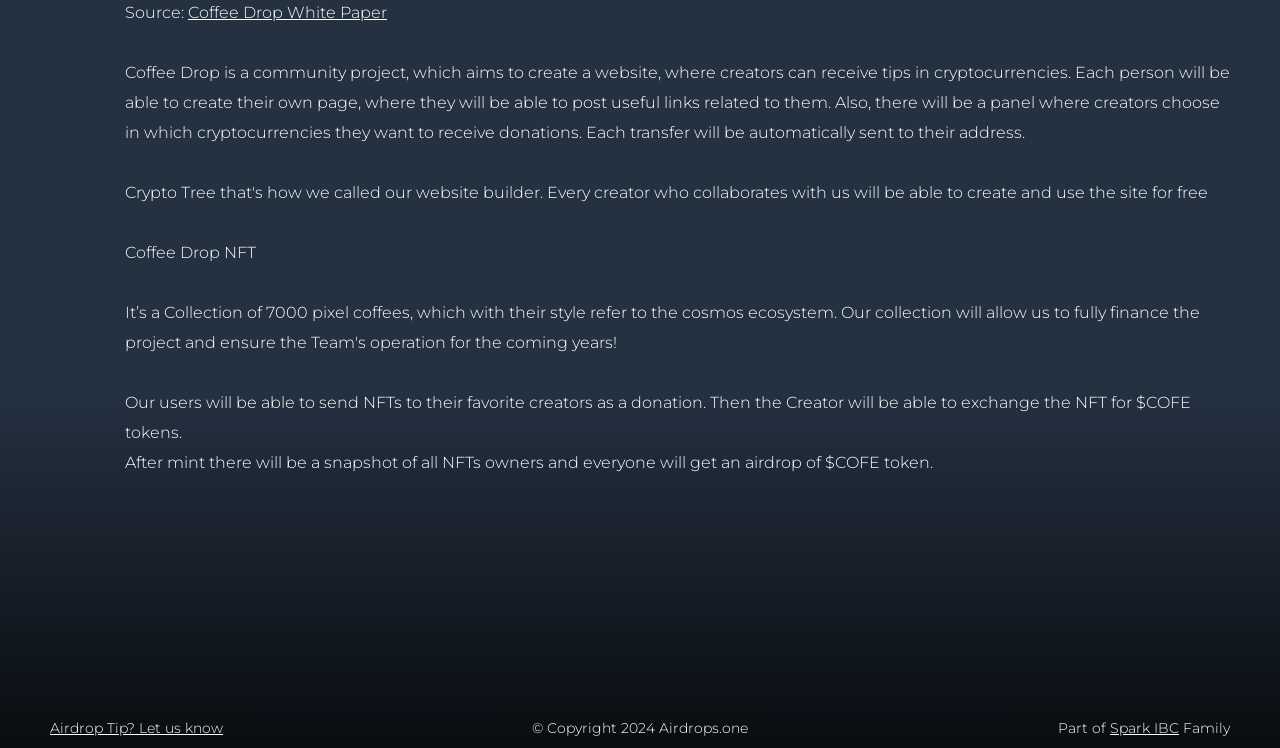Given the following UI element description: "Coffee Drop White Paper", find the bounding box coordinates in the webpage screenshot.

[0.147, 0.004, 0.302, 0.029]